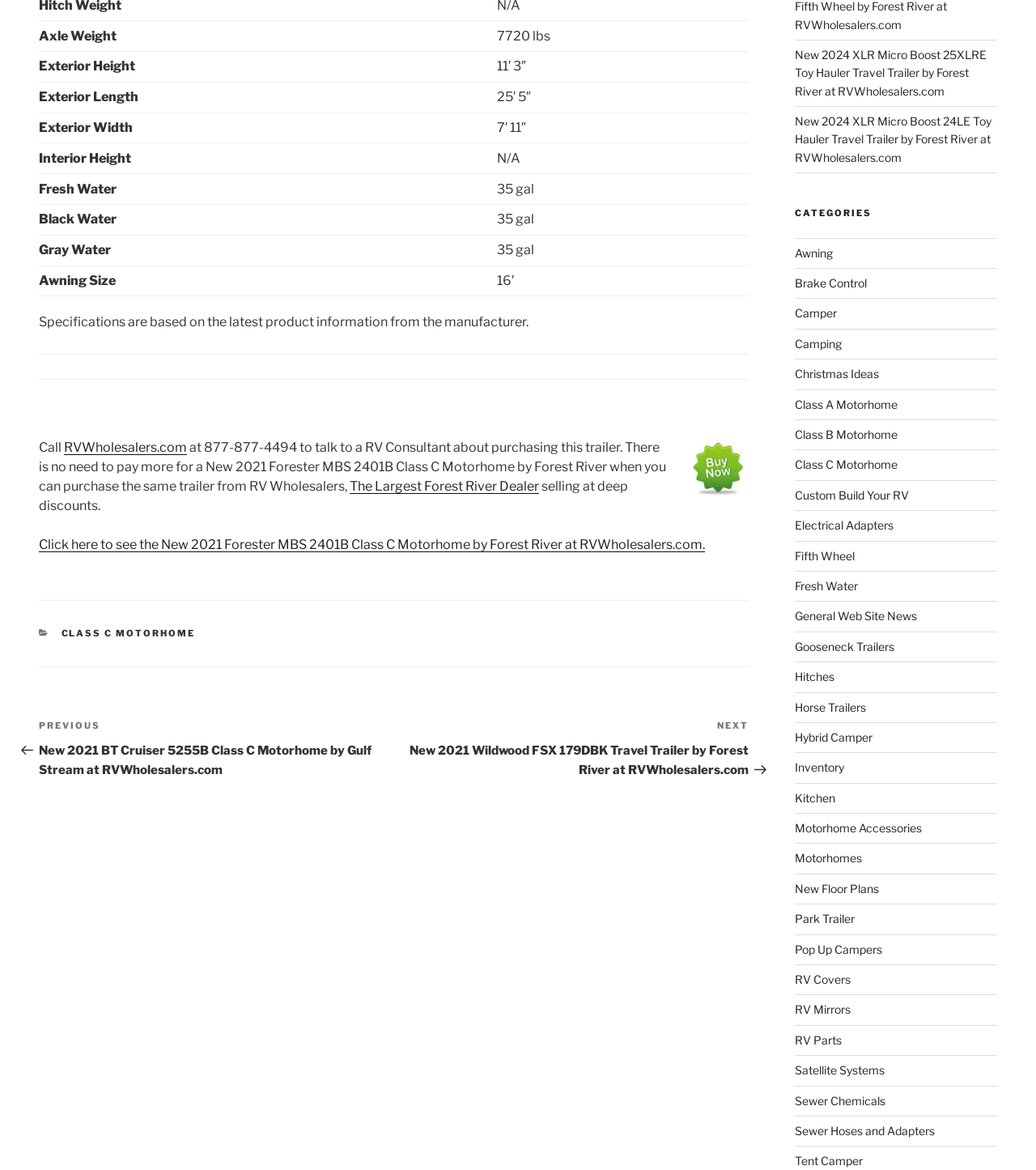Please specify the coordinates of the bounding box for the element that should be clicked to carry out this instruction: "Click the link to see the New 2021 Forester MBS 2401B Class C Motorhome by Forest River at RVWholesalers.com.". The coordinates must be four float numbers between 0 and 1, formatted as [left, top, right, bottom].

[0.664, 0.374, 0.722, 0.426]